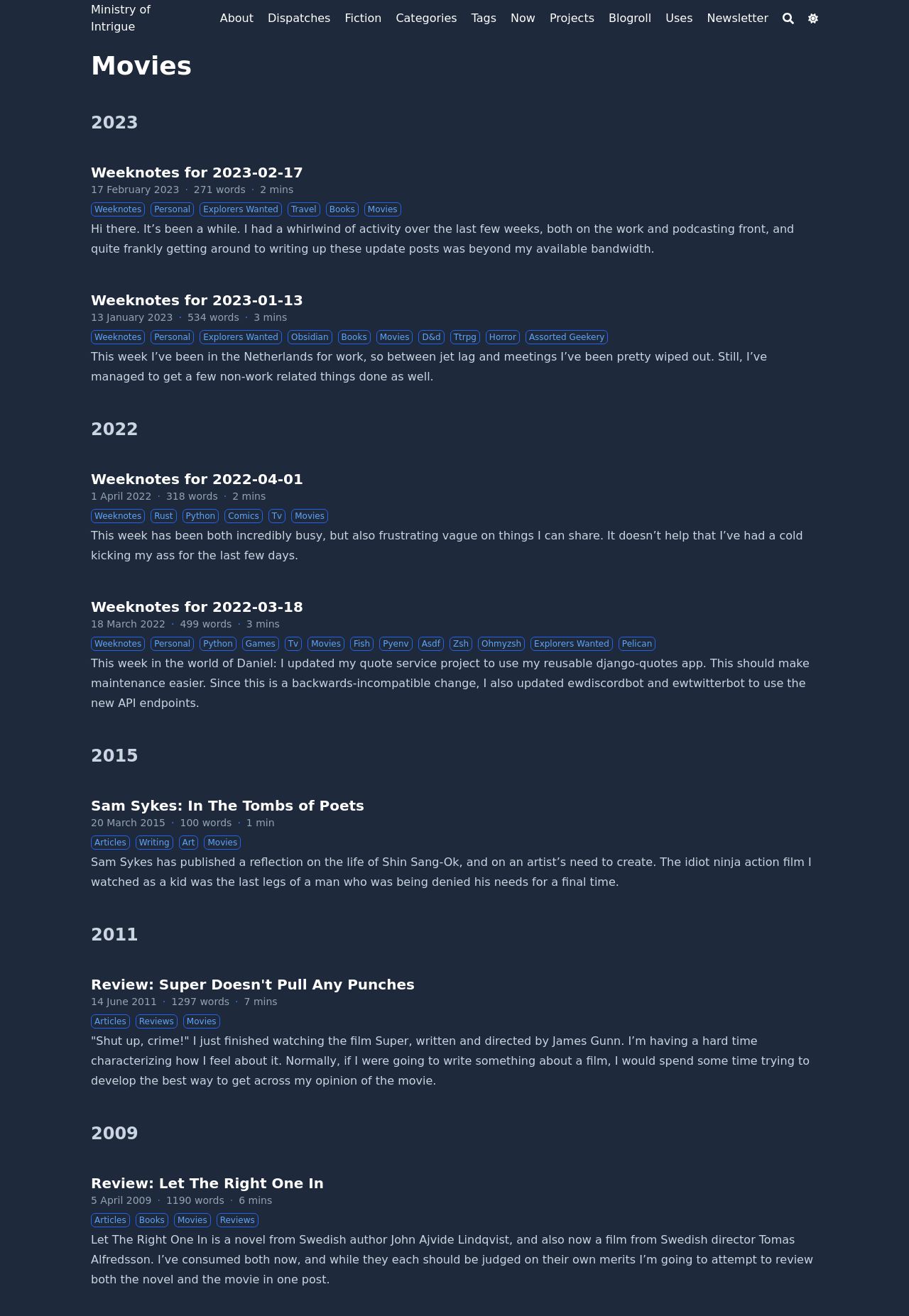Provide your answer in a single word or phrase: 
What is the title of the first article?

Weeknotes for 2023-02-17